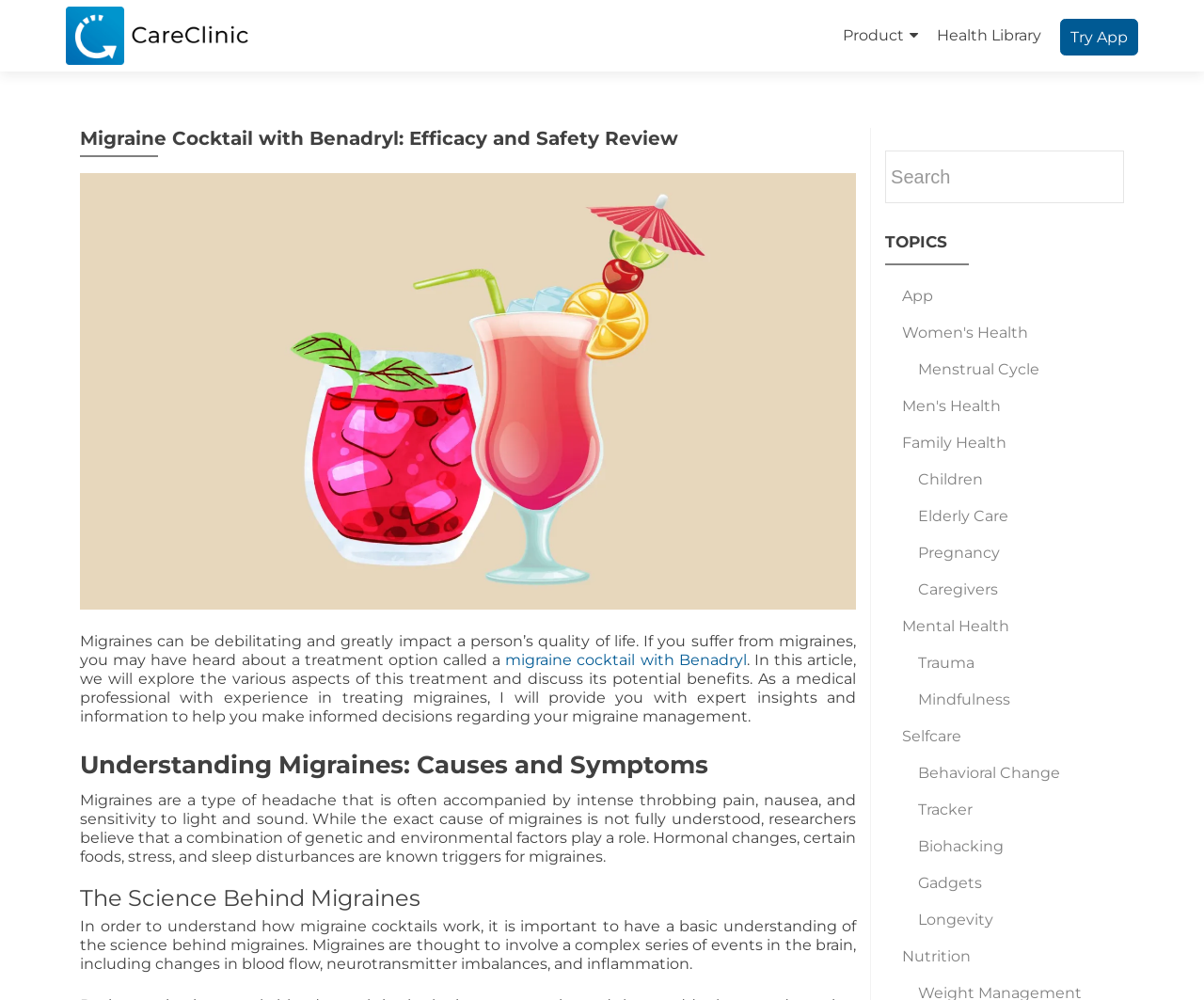Please answer the following question using a single word or phrase: 
What is the purpose of the search bar?

To search the website